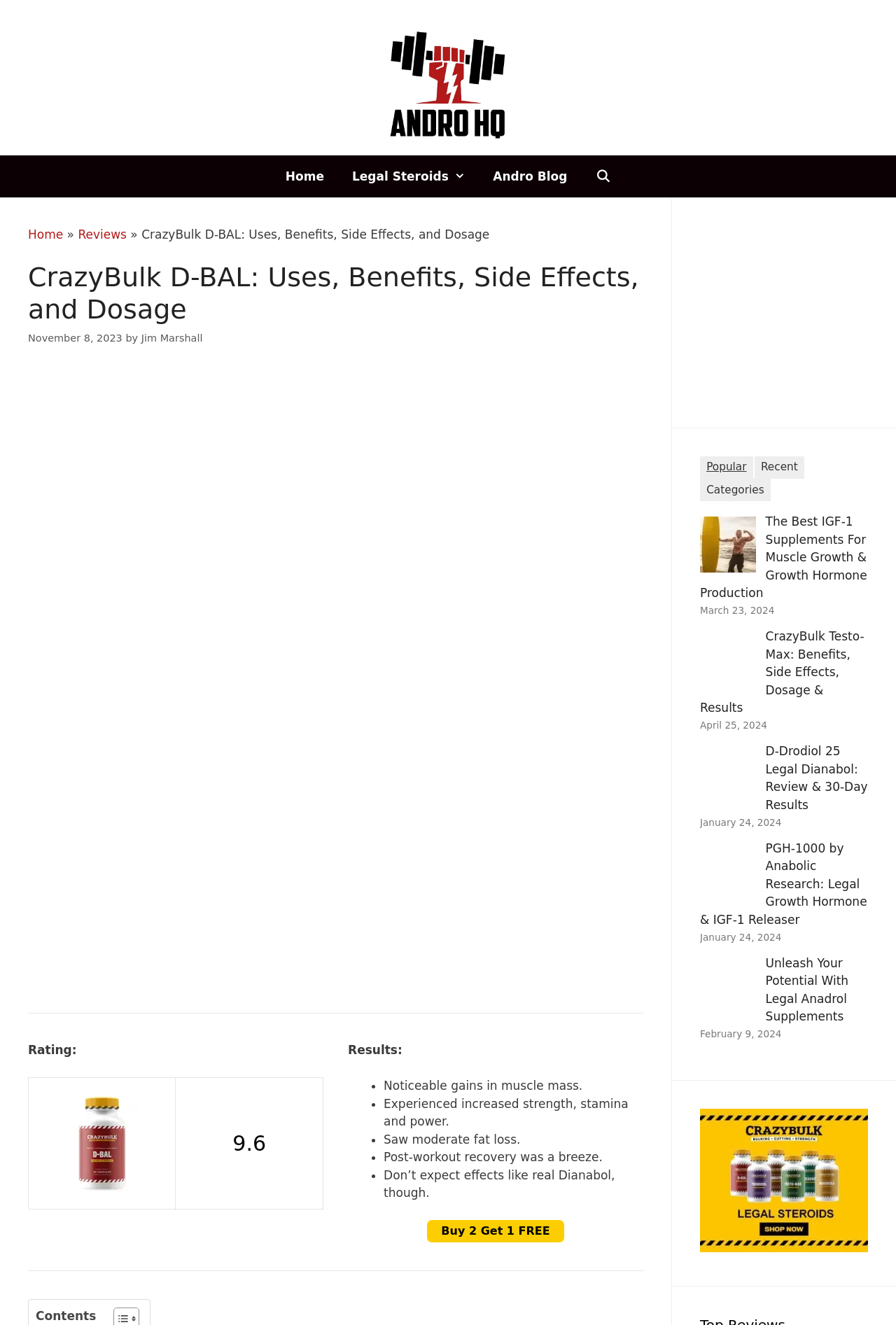Find the bounding box coordinates for the area you need to click to carry out the instruction: "Buy 2 Get 1 FREE". The coordinates should be four float numbers between 0 and 1, indicated as [left, top, right, bottom].

[0.477, 0.921, 0.629, 0.938]